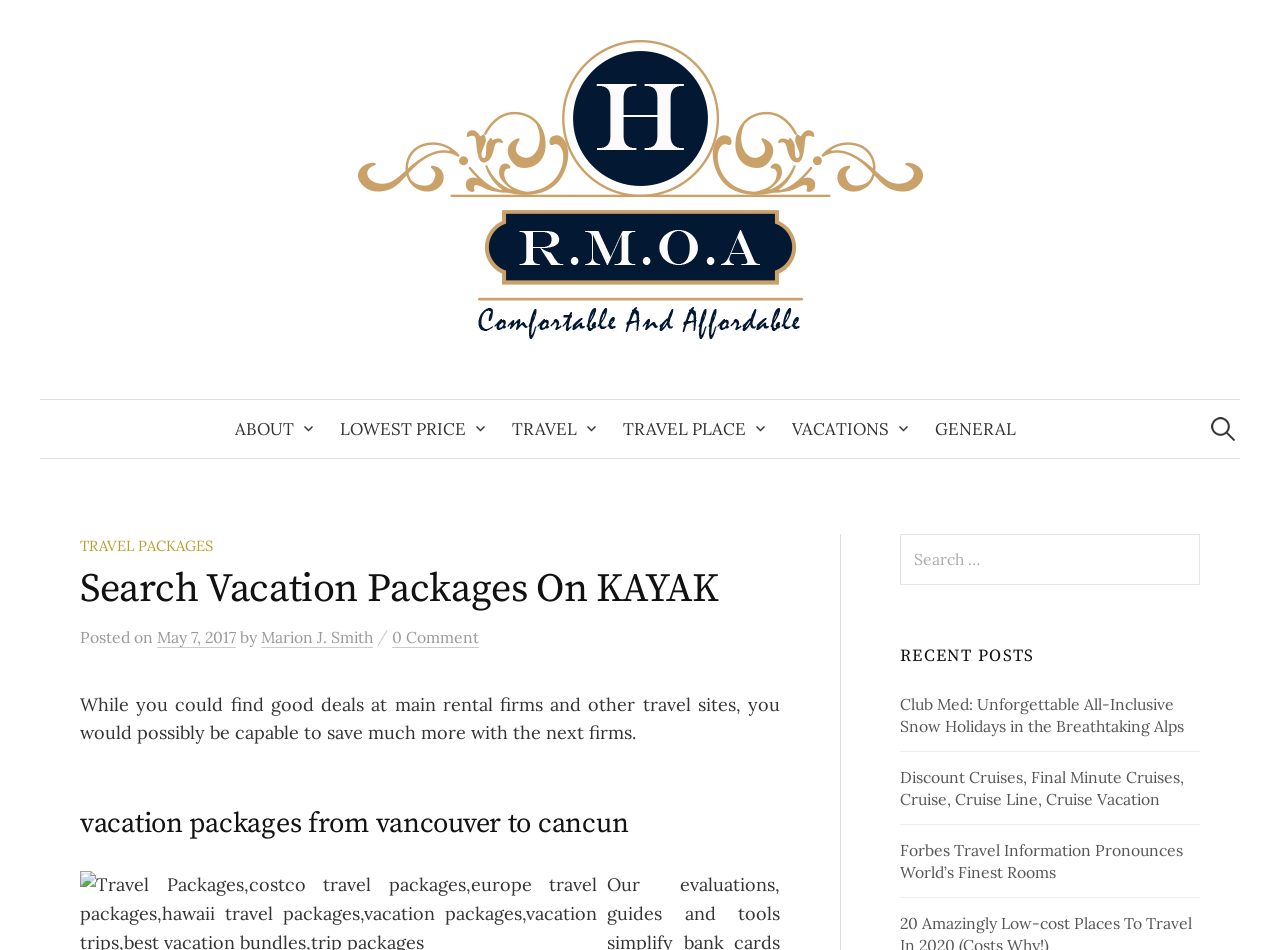Please find and generate the text of the main header of the webpage.

Search Vacation Packages On KAYAK